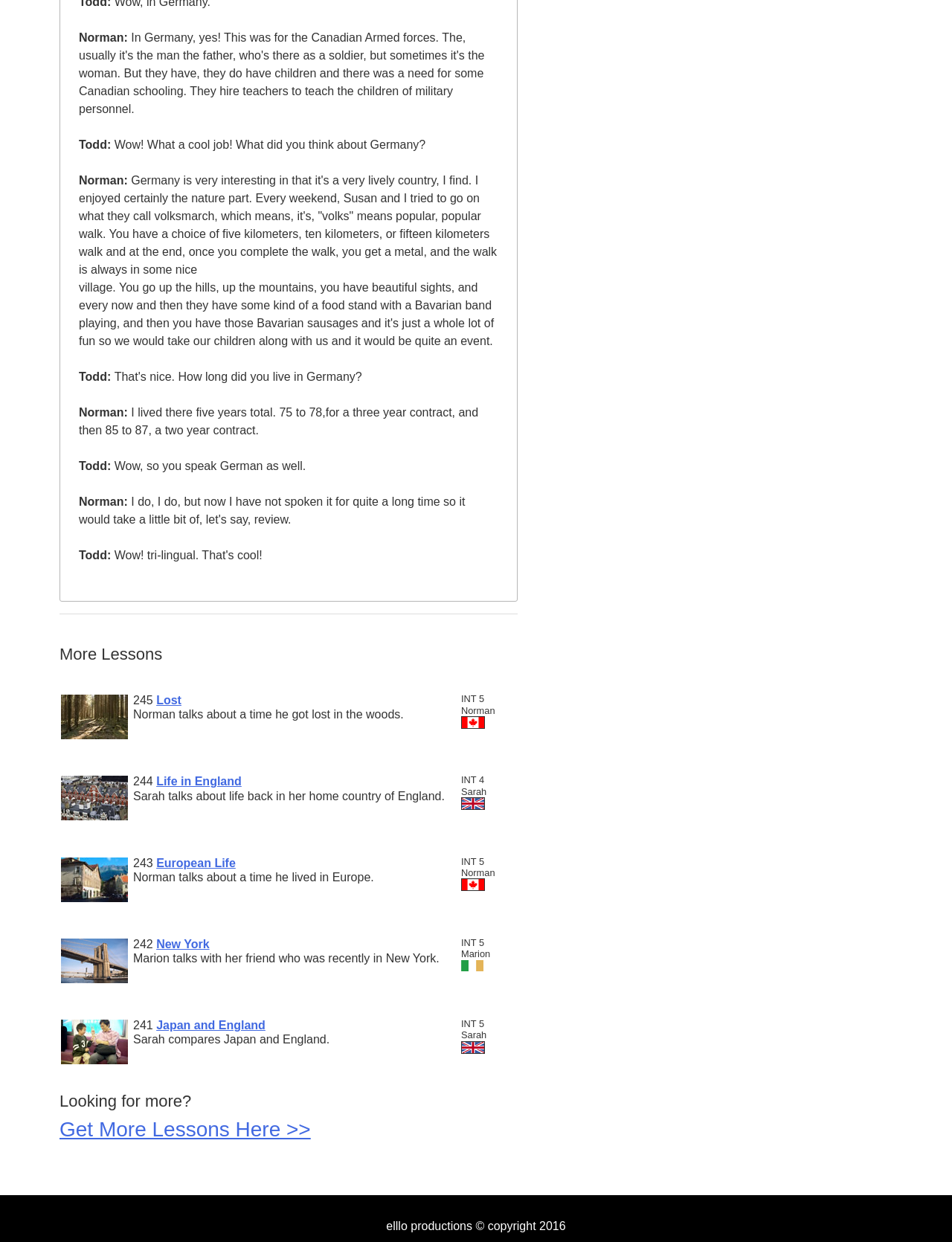Please specify the bounding box coordinates for the clickable region that will help you carry out the instruction: "Explore 'New York'".

[0.164, 0.755, 0.22, 0.765]